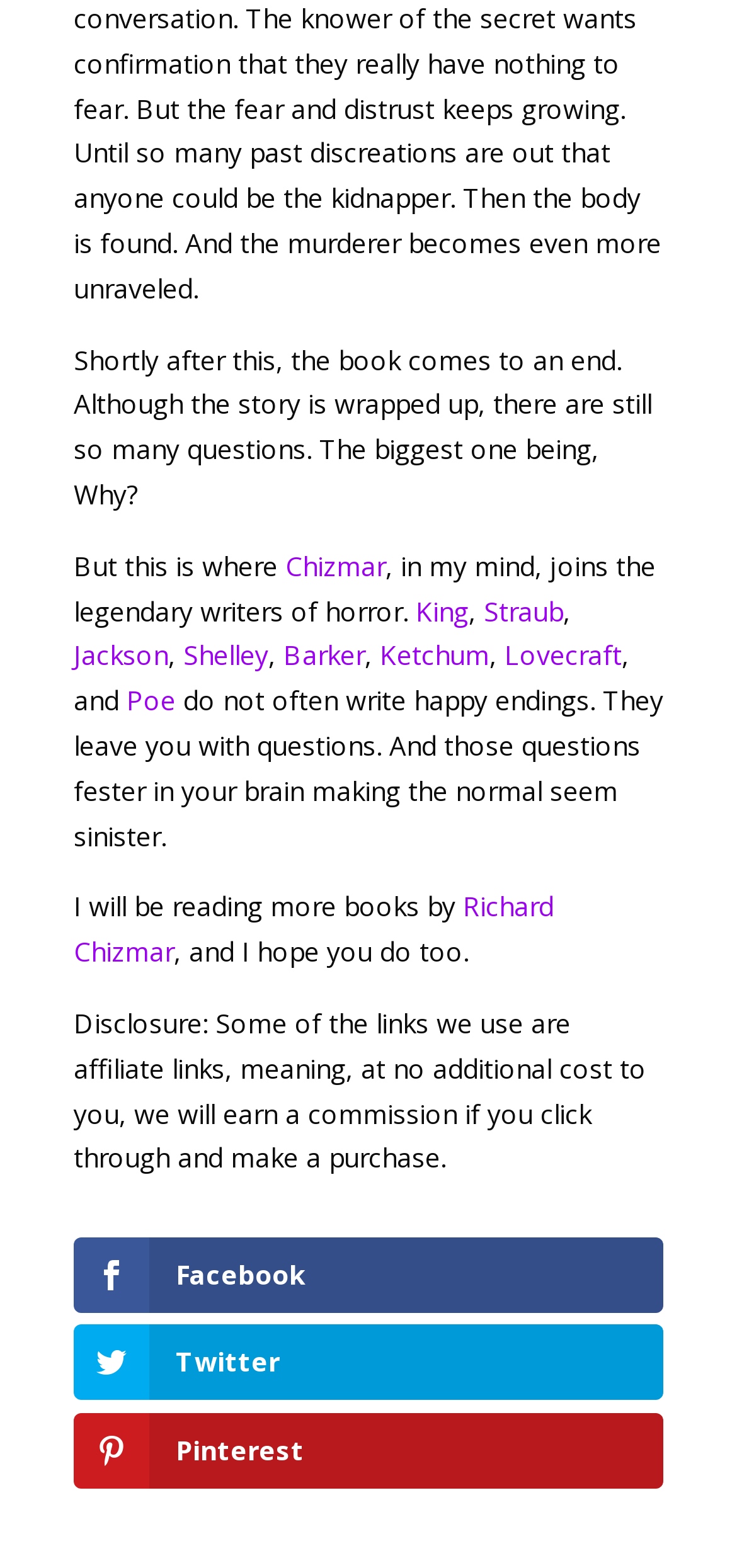What is the purpose of the affiliate links?
Refer to the image and provide a detailed answer to the question.

The disclosure statement at the bottom of the page explains that some of the links used are affiliate links, meaning that if a user clicks through and makes a purchase, the website will earn a commission at no additional cost to the user.